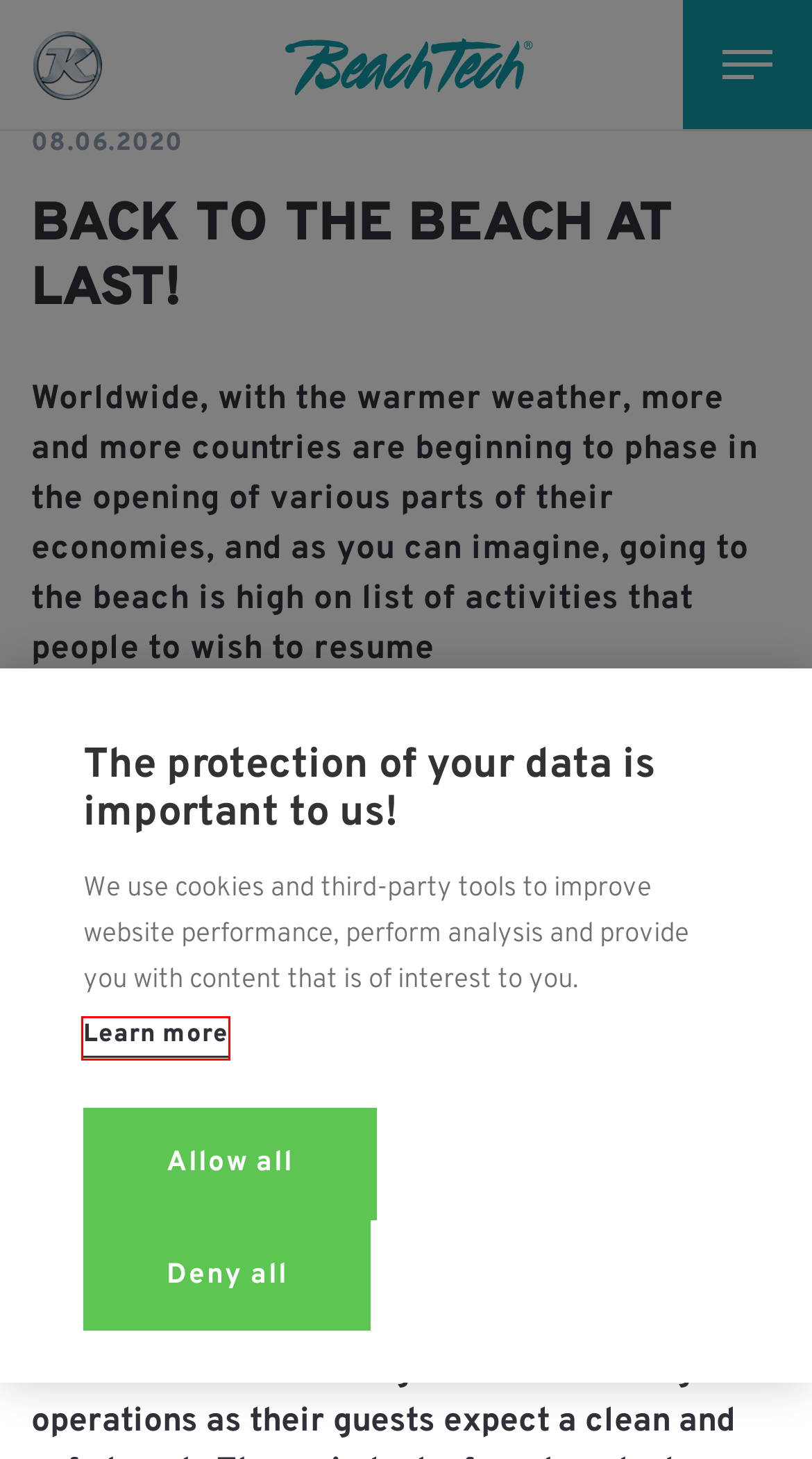Using the screenshot of a webpage with a red bounding box, pick the webpage description that most accurately represents the new webpage after the element inside the red box is clicked. Here are the candidates:
A. PistenBully - Snow groomers - PistenBully
B. Privacy Protection - Legal - Kässbohrer Geländefahrzeug AG
C. Contact - About Kässbohrer - Kässbohrer Geländefahrzeug AG
D. SNOWsat | Solutions for digital skiing worlds - SNOWsat
E. PowerBully | Tracked vehicles & track carriers - PowerBully
F. Career - Kässbohrer Geländefahrzeug AG
G. PRO ACADEMY | Training and consulting for ski resorts - PRO ACADEMY
H. Locations - Company - About Kässbohrer - Kässbohrer Geländefahrzeug AG

B